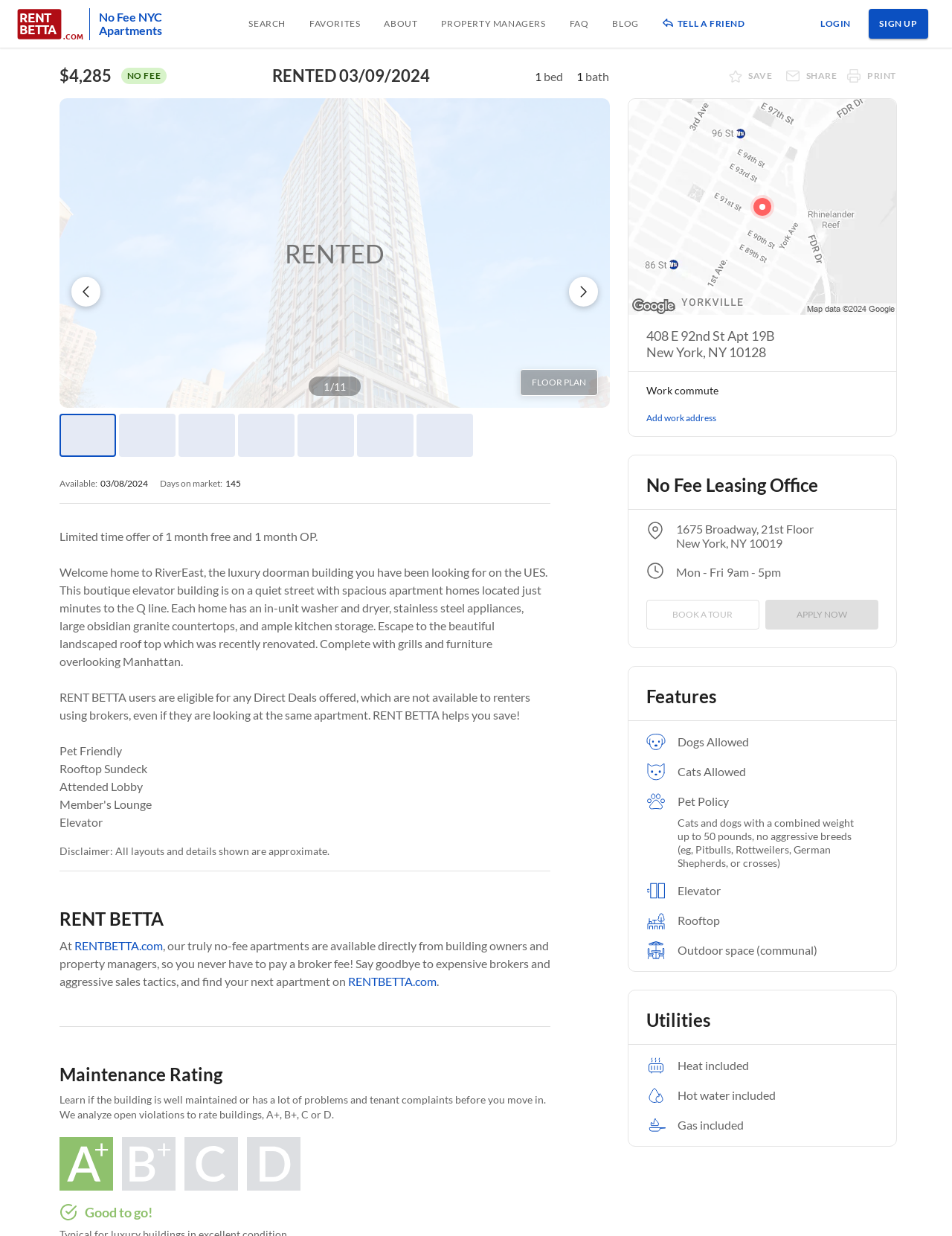Identify the bounding box coordinates of the area that should be clicked in order to complete the given instruction: "Click on the 'TELL A FRIEND' button". The bounding box coordinates should be four float numbers between 0 and 1, i.e., [left, top, right, bottom].

[0.696, 0.0, 0.783, 0.039]